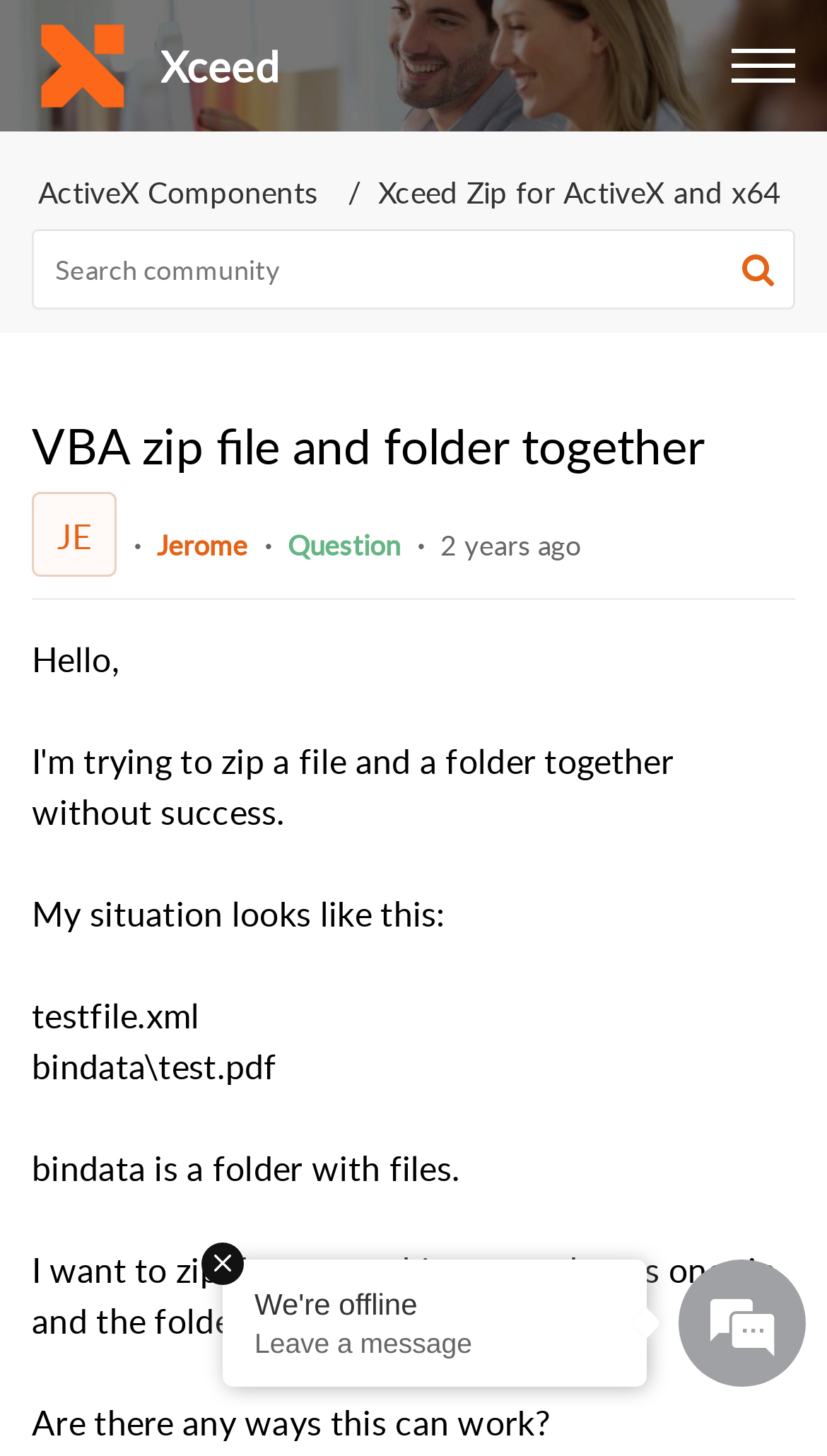Based on the image, please elaborate on the answer to the following question:
Who asked the question?

The question was asked by 'Jerome' as indicated by the link element with the text 'Jerome' on the webpage.